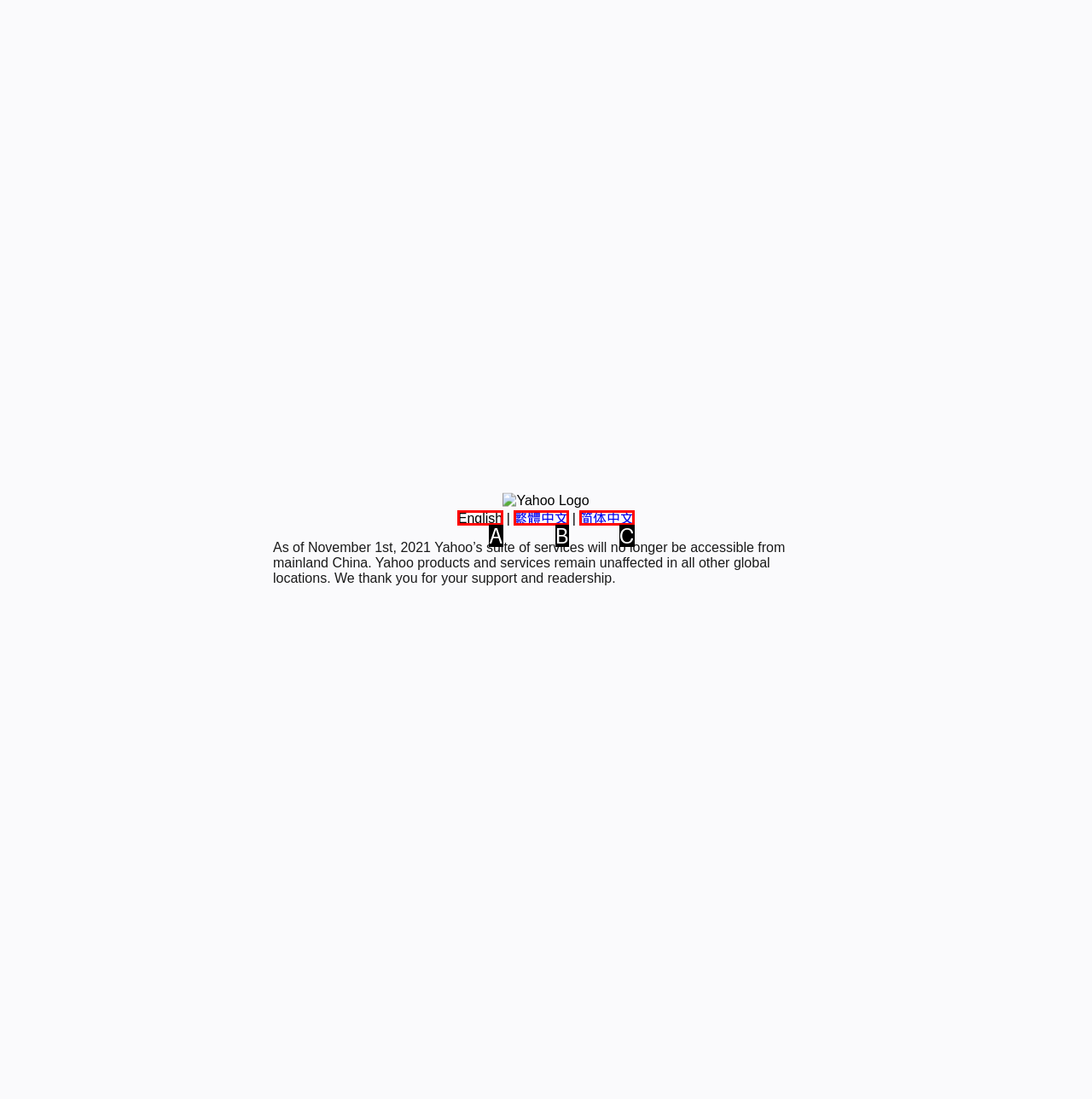Refer to the element description: 繁體中文 and identify the matching HTML element. State your answer with the appropriate letter.

B